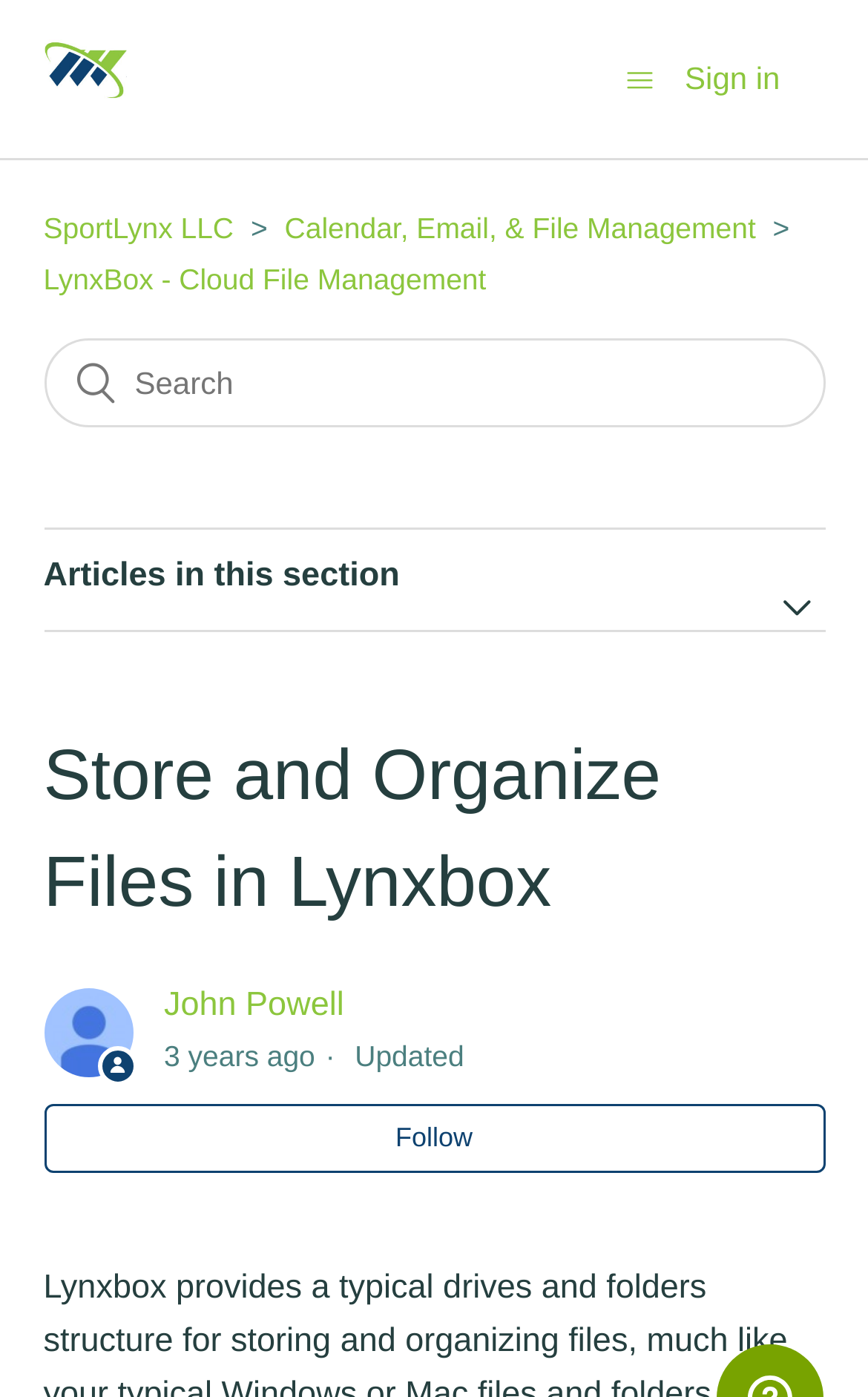Please identify the bounding box coordinates of the element I should click to complete this instruction: 'Sign in'. The coordinates should be given as four float numbers between 0 and 1, like this: [left, top, right, bottom].

[0.789, 0.03, 0.95, 0.083]